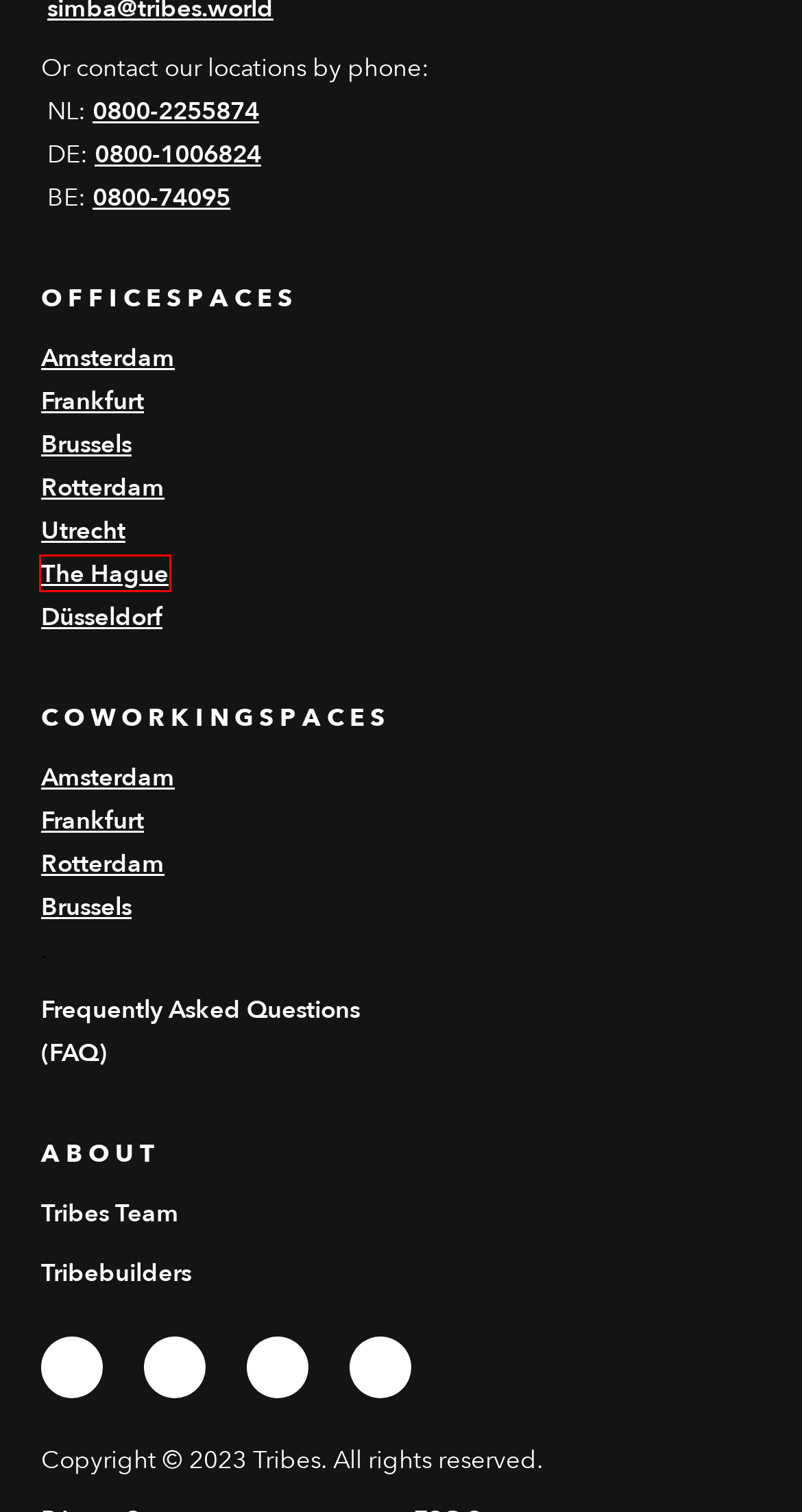You have received a screenshot of a webpage with a red bounding box indicating a UI element. Please determine the most fitting webpage description that matches the new webpage after clicking on the indicated element. The choices are:
A. Office spaces in Frankfurt | Tribes
B. Coworking spaces in Amsterdam | Tribes
C. Coworking spaces in Brussels | Tribes
D. Coworking spaces in Rotterdam | Tribes
E. Office Spaces in Düsseldorf | Tribes
F. Coworking spaces in Frankfurt | Tribes
G. Office spaces in Brussels | Tribes
H. Office spaces in the Hague | Tribes

H